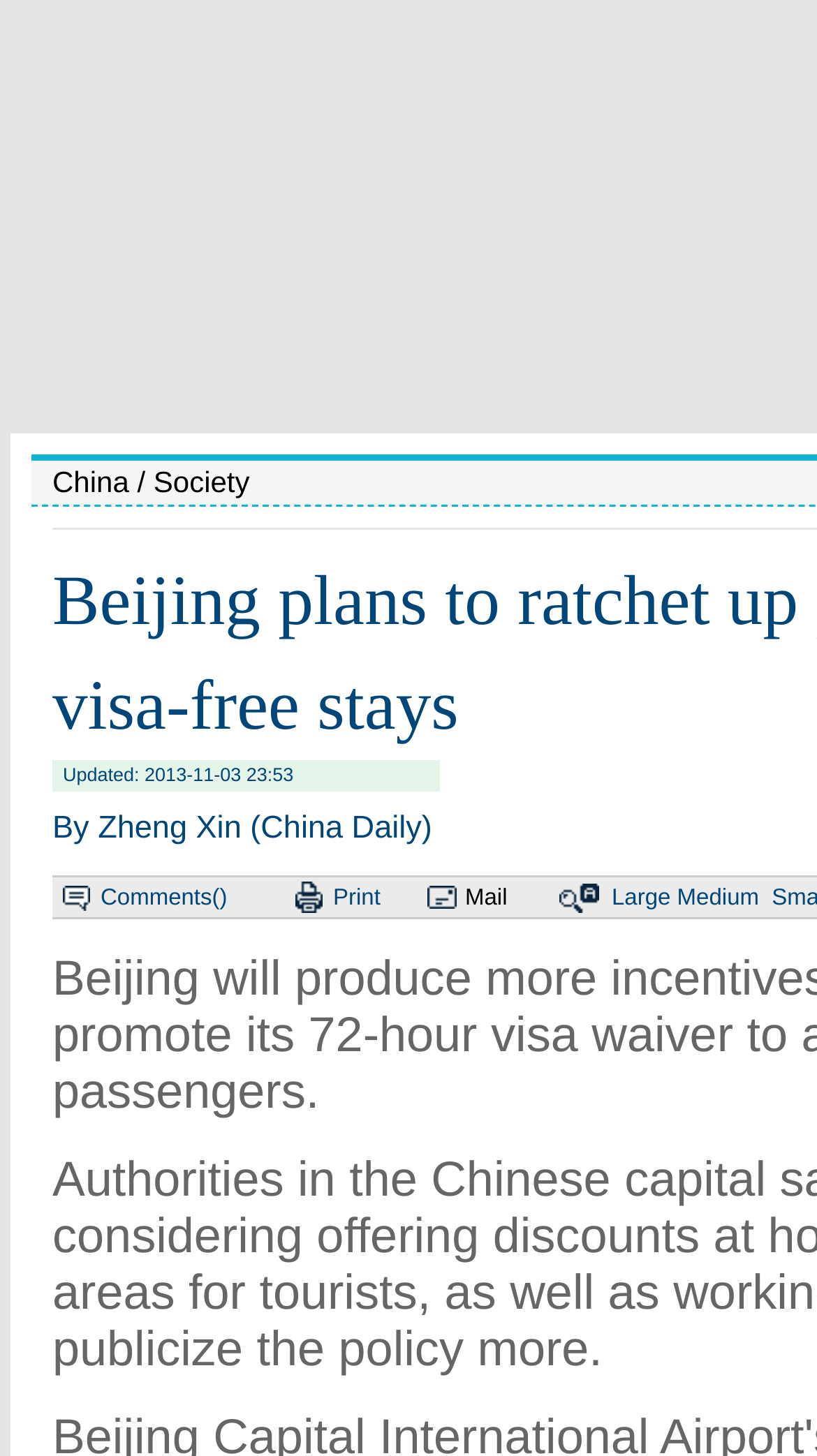Provide a one-word or brief phrase answer to the question:
How many layout table cells are there?

7